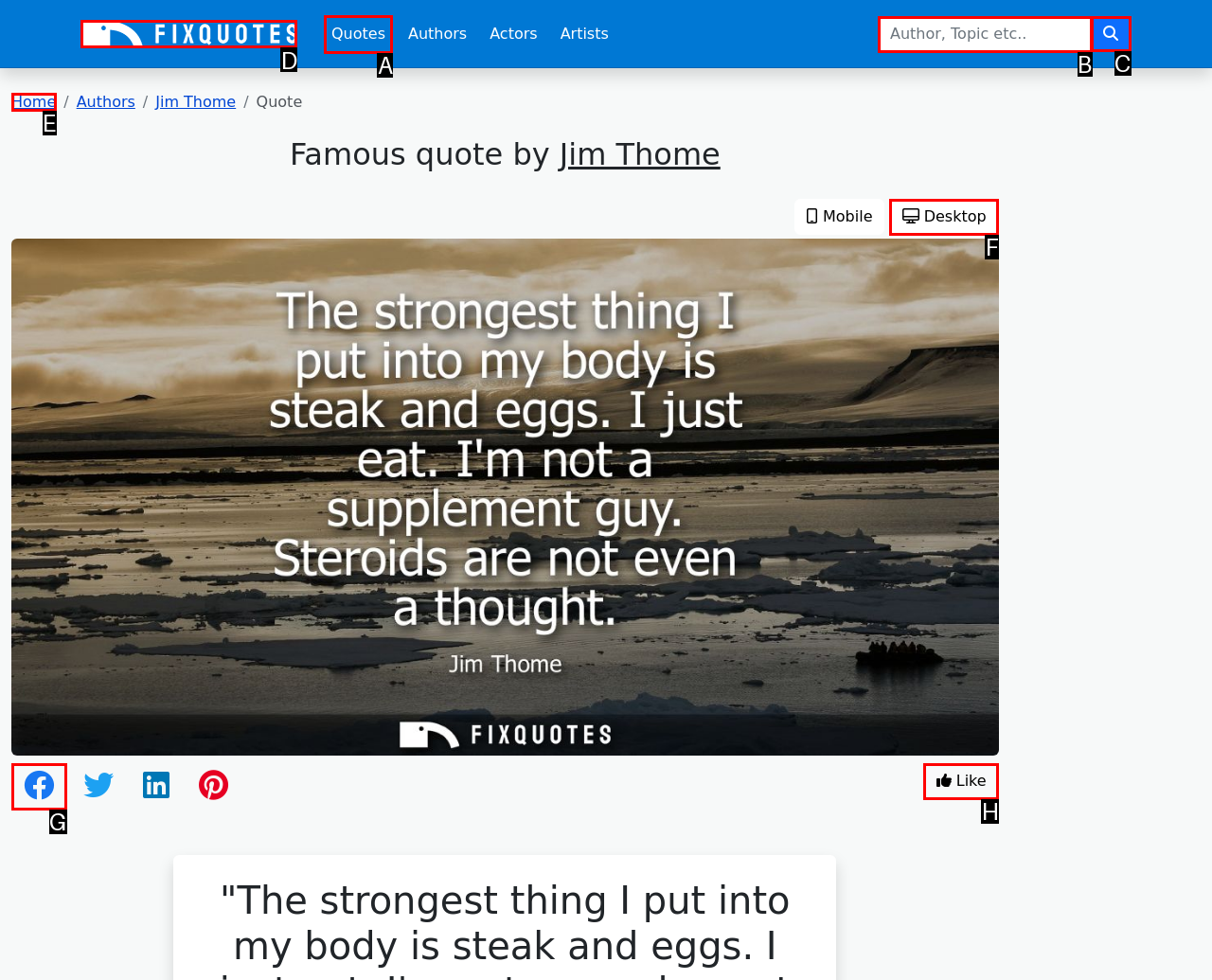Indicate the letter of the UI element that should be clicked to accomplish the task: Click on the FixQuotes Logo. Answer with the letter only.

D